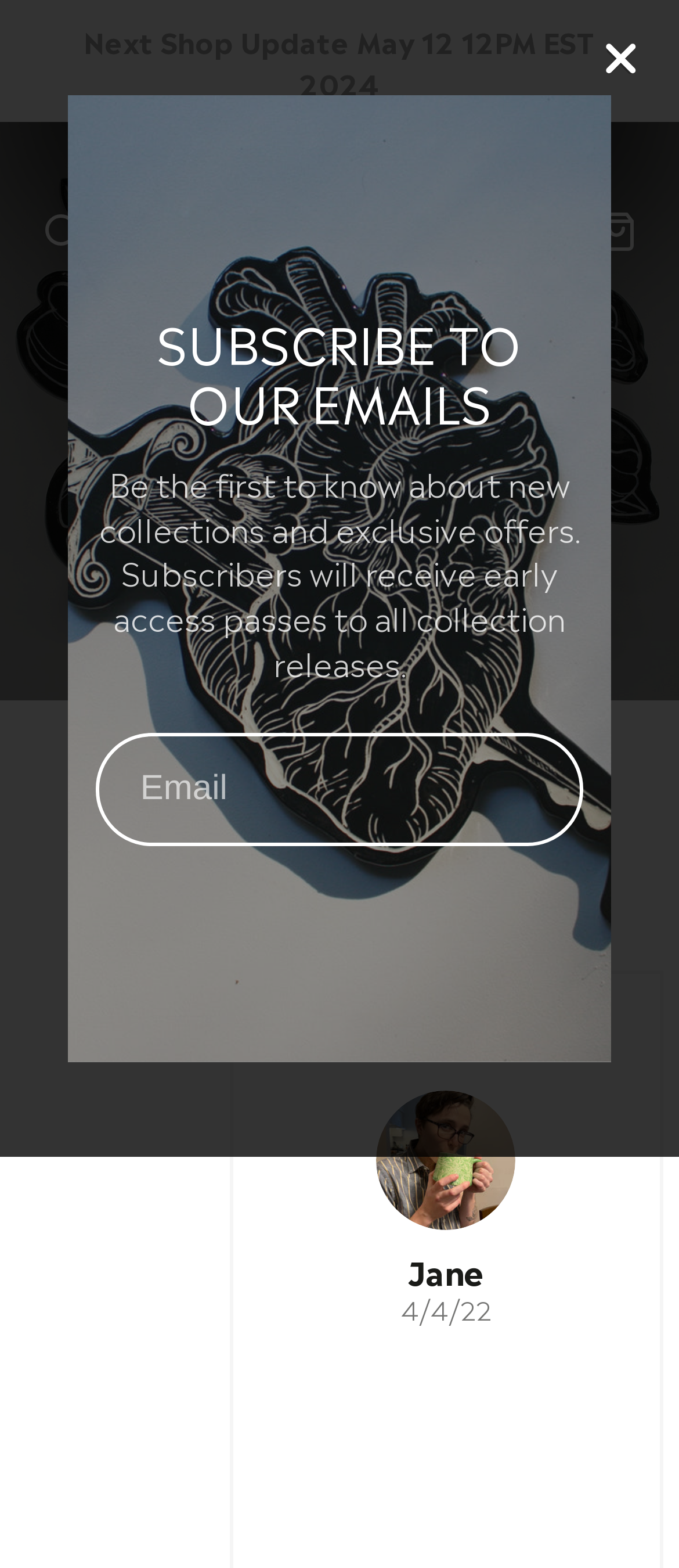Locate the bounding box coordinates of the segment that needs to be clicked to meet this instruction: "Subscribe to emails".

[0.166, 0.478, 0.896, 0.528]